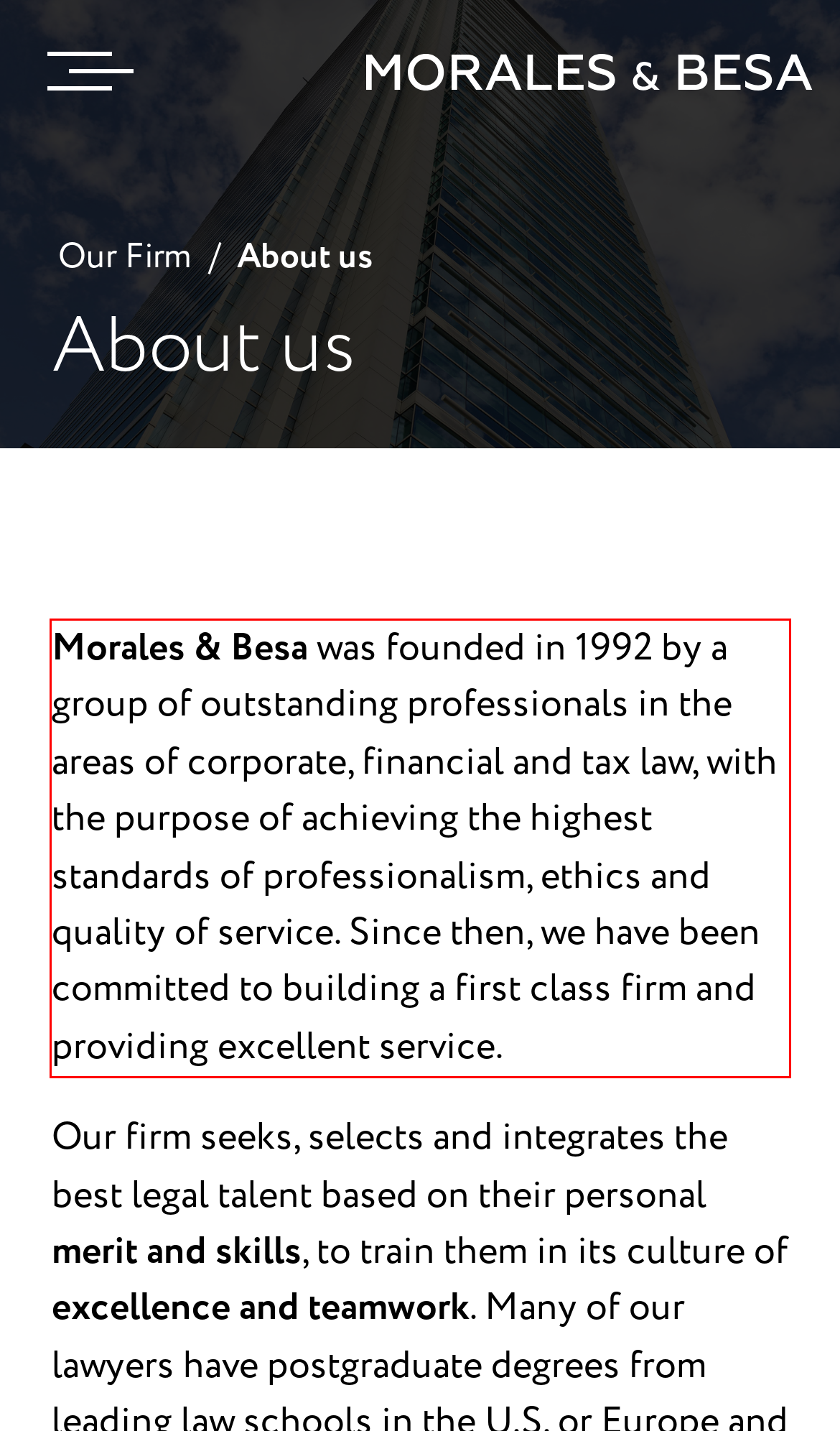Observe the screenshot of the webpage, locate the red bounding box, and extract the text content within it.

Morales & Besa was founded in 1992 by a group of outstanding professionals in the areas of corporate, financial and tax law, with the purpose of achieving the highest standards of professionalism, ethics and quality of service. Since then, we have been committed to building a first class firm and providing excellent service.